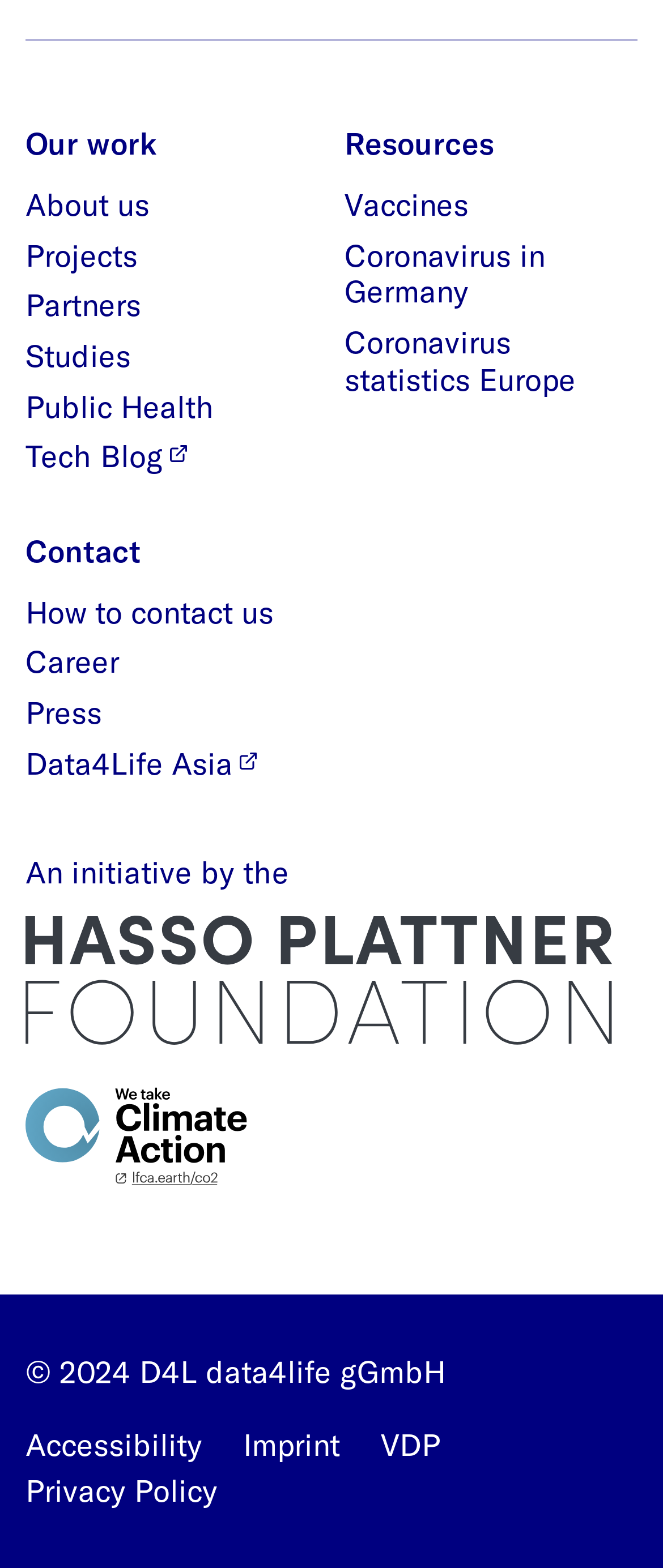How many links are under the 'Resources' section?
Please look at the screenshot and answer using one word or phrase.

3